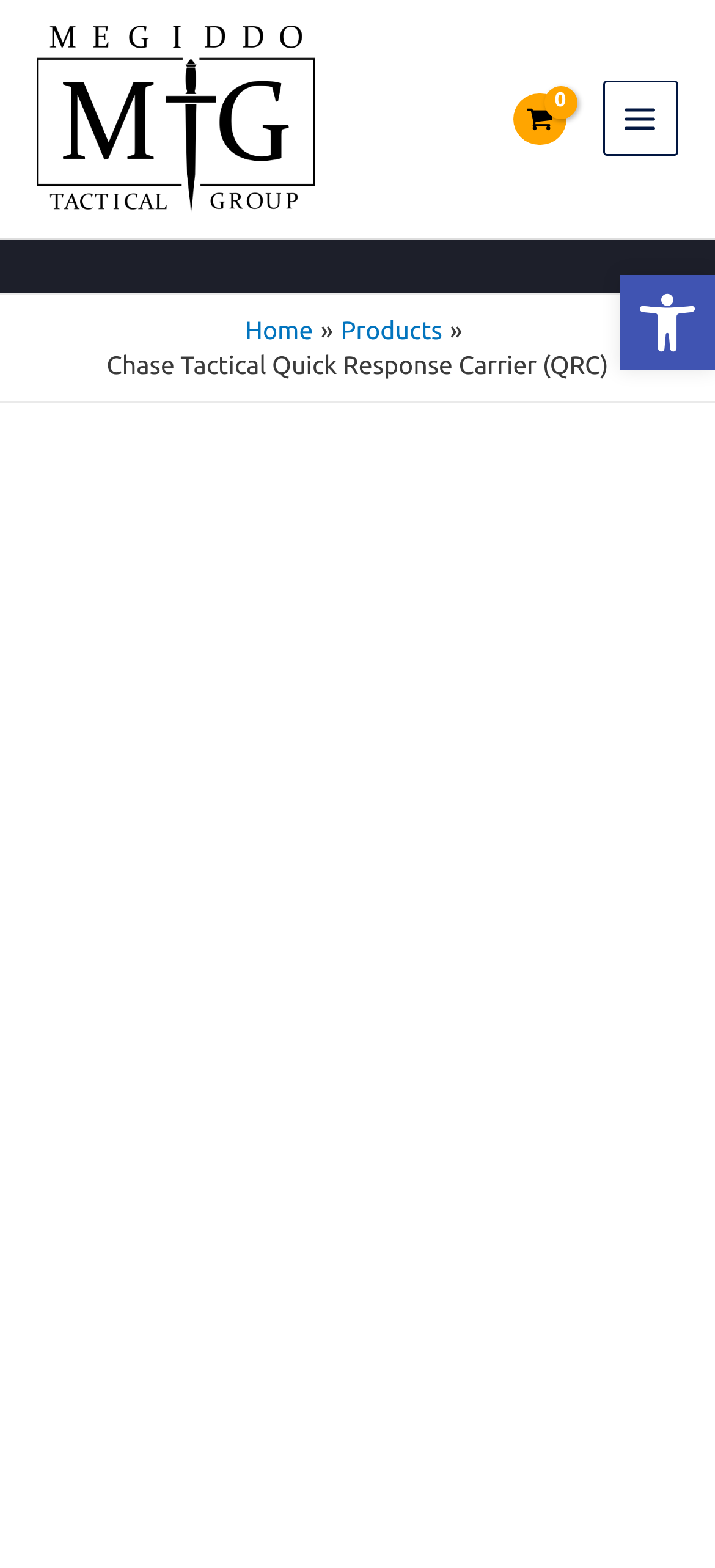Please predict the bounding box coordinates of the element's region where a click is necessary to complete the following instruction: "Click the MTG Logo for header". The coordinates should be represented by four float numbers between 0 and 1, i.e., [left, top, right, bottom].

[0.051, 0.065, 0.441, 0.084]